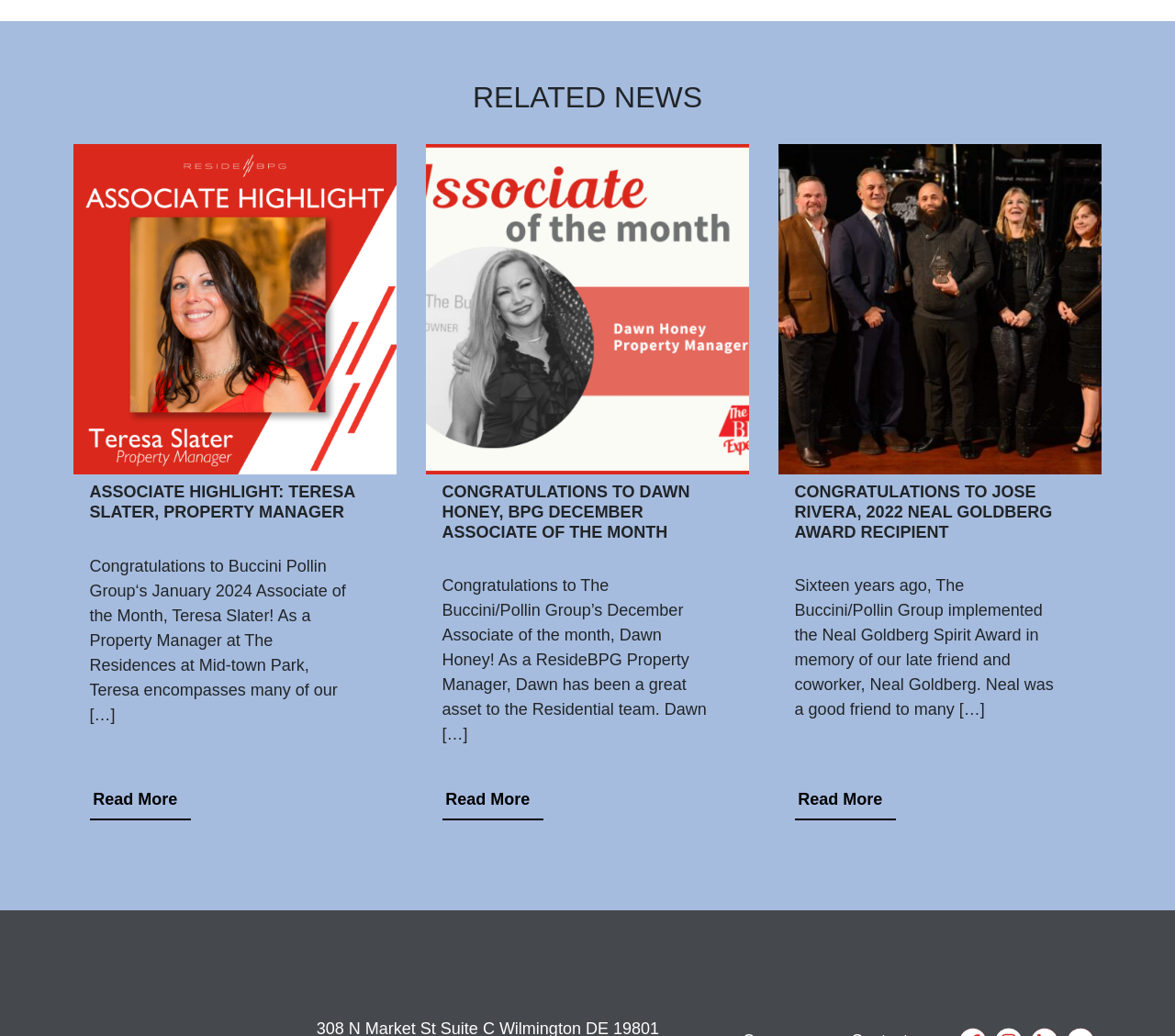Identify the bounding box coordinates of the area you need to click to perform the following instruction: "Read about Teresa Slater, Property Manager".

[0.076, 0.466, 0.302, 0.503]